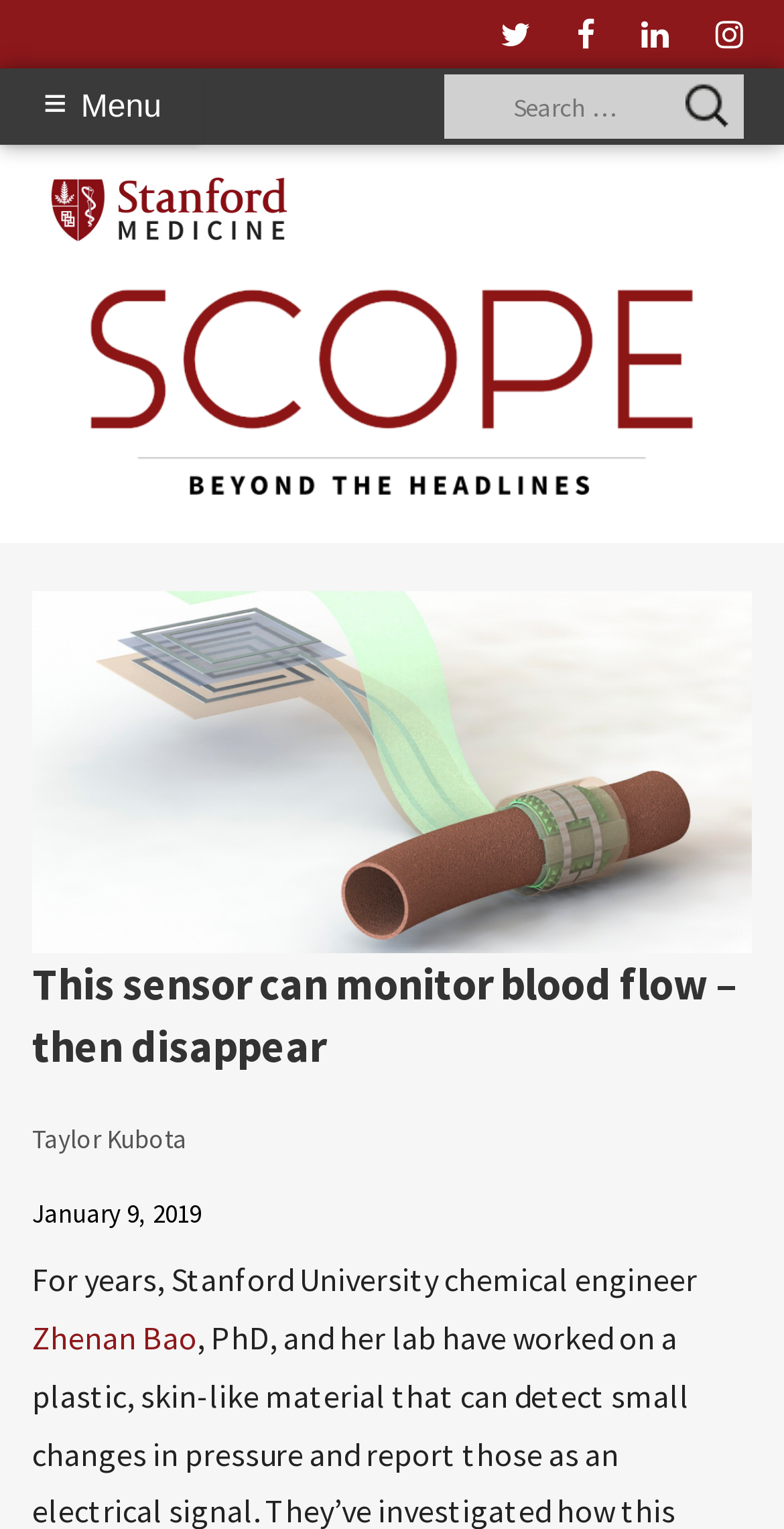What is the date of publication?
From the image, respond using a single word or phrase.

January 9, 2019